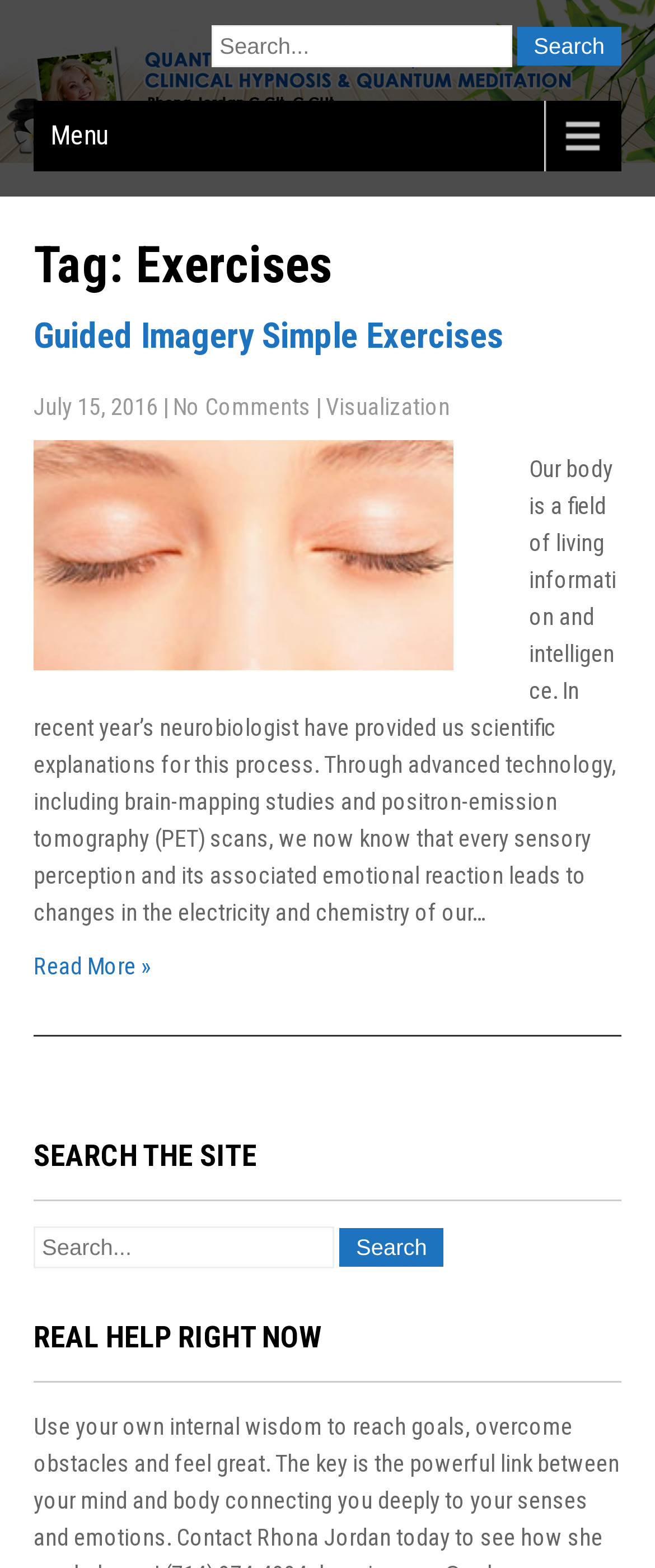Can you identify the bounding box coordinates of the clickable region needed to carry out this instruction: 'Read more about the article'? The coordinates should be four float numbers within the range of 0 to 1, stated as [left, top, right, bottom].

[0.051, 0.608, 0.231, 0.625]